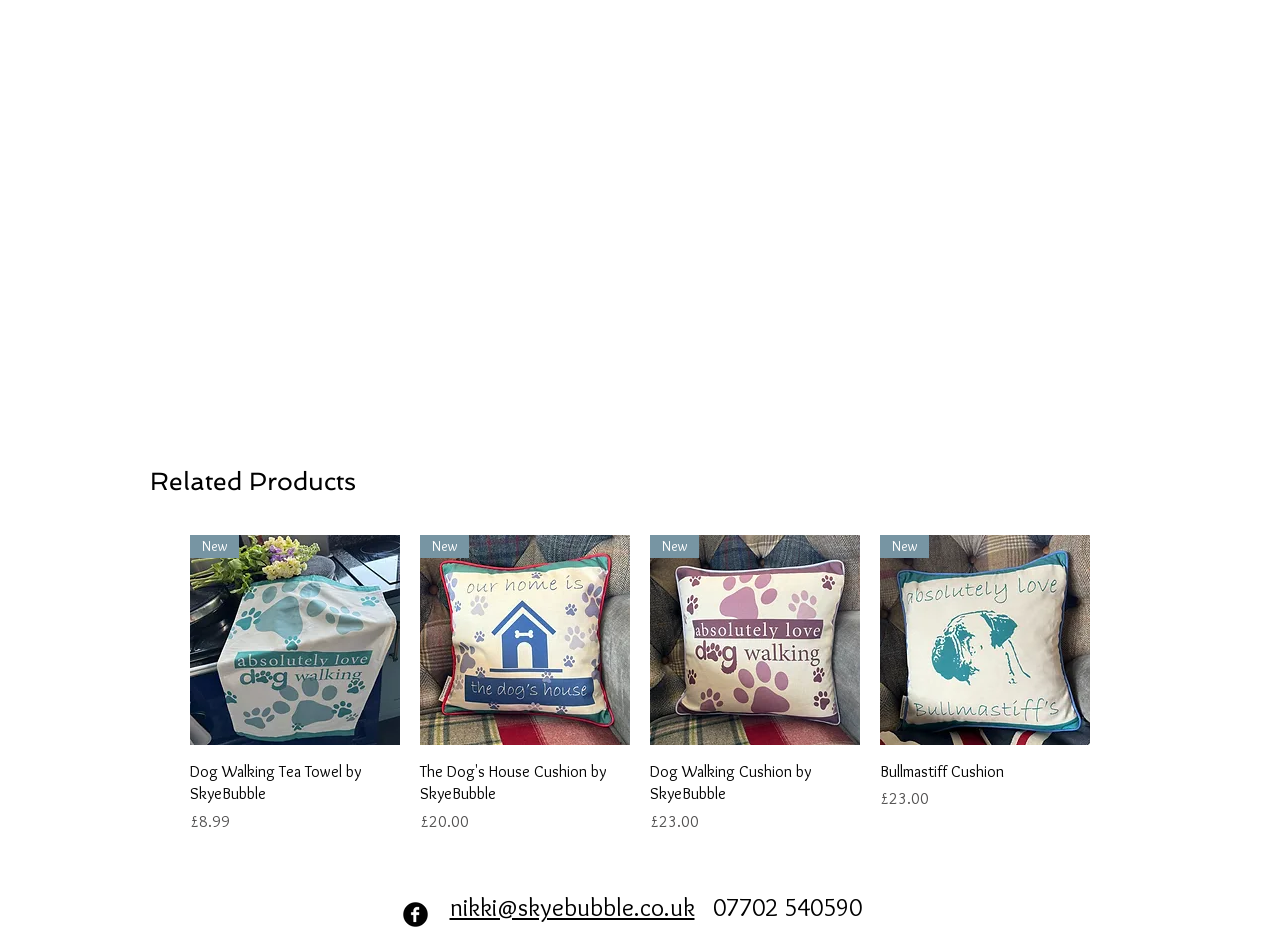Find the bounding box of the web element that fits this description: "Quick View".

[0.688, 0.787, 0.852, 0.839]